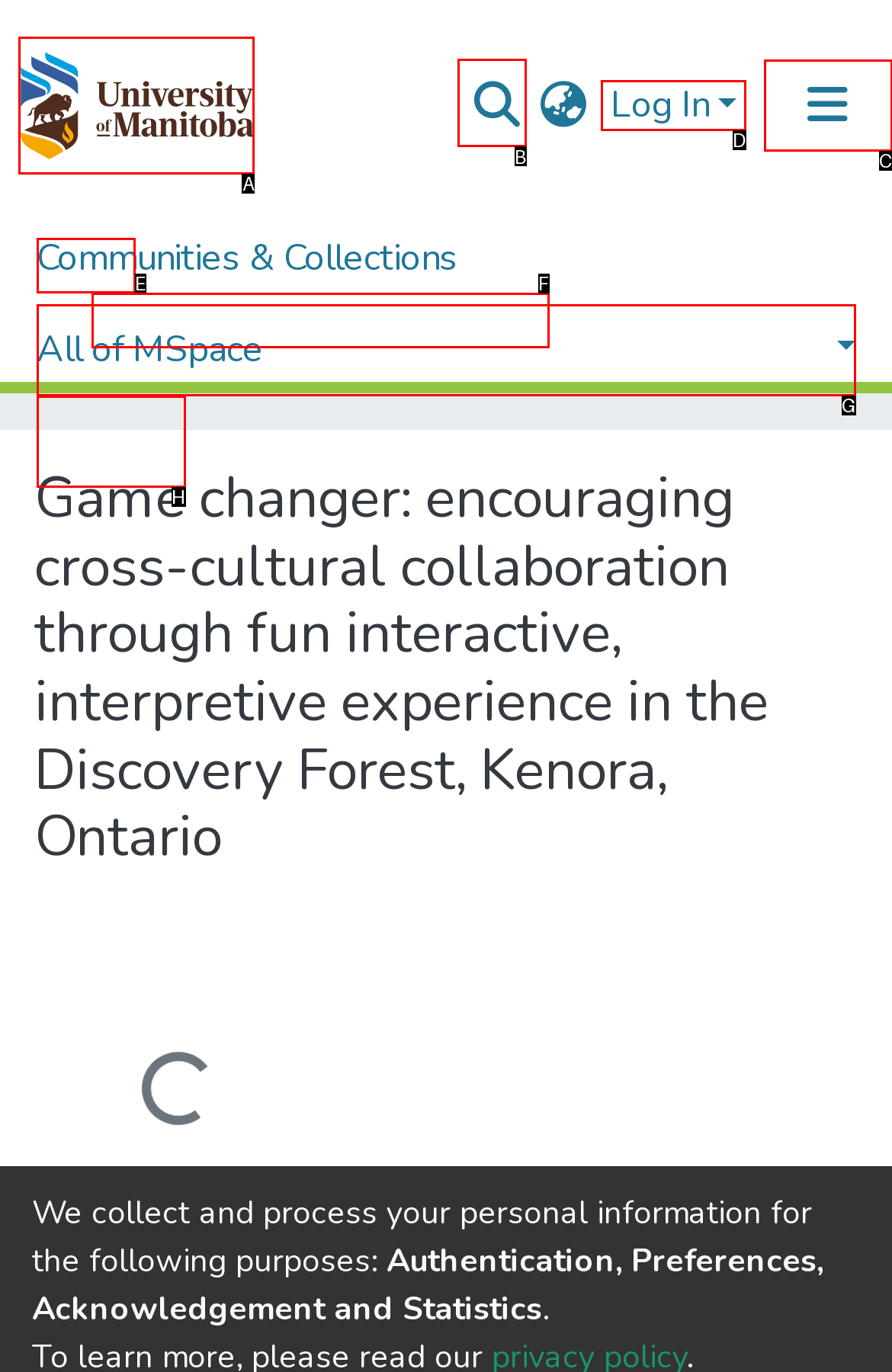Indicate the HTML element that should be clicked to perform the task: Search for something Reply with the letter corresponding to the chosen option.

B